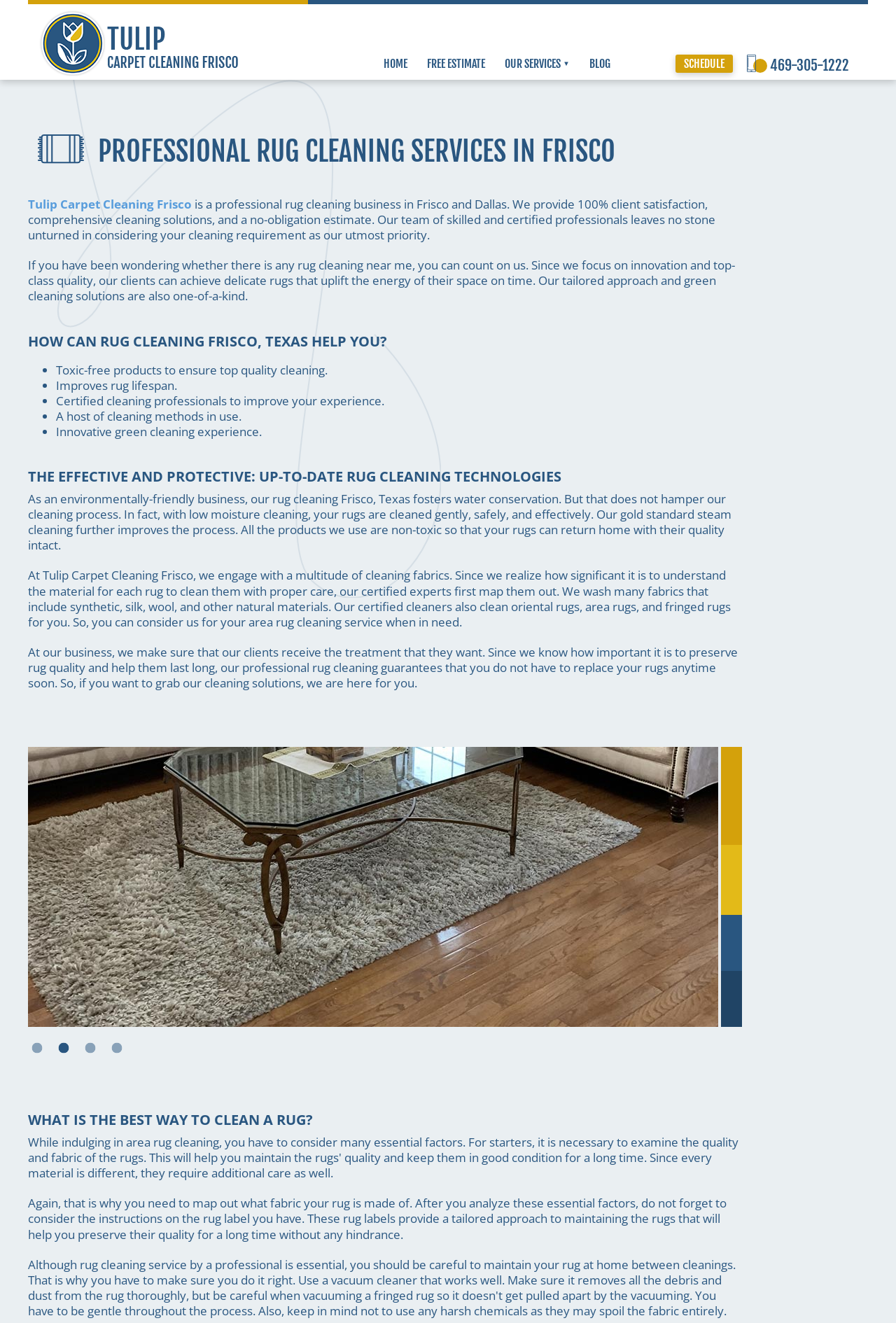Can you identify and provide the main heading of the webpage?

PROFESSIONAL RUG CLEANING SERVICES IN FRISCO